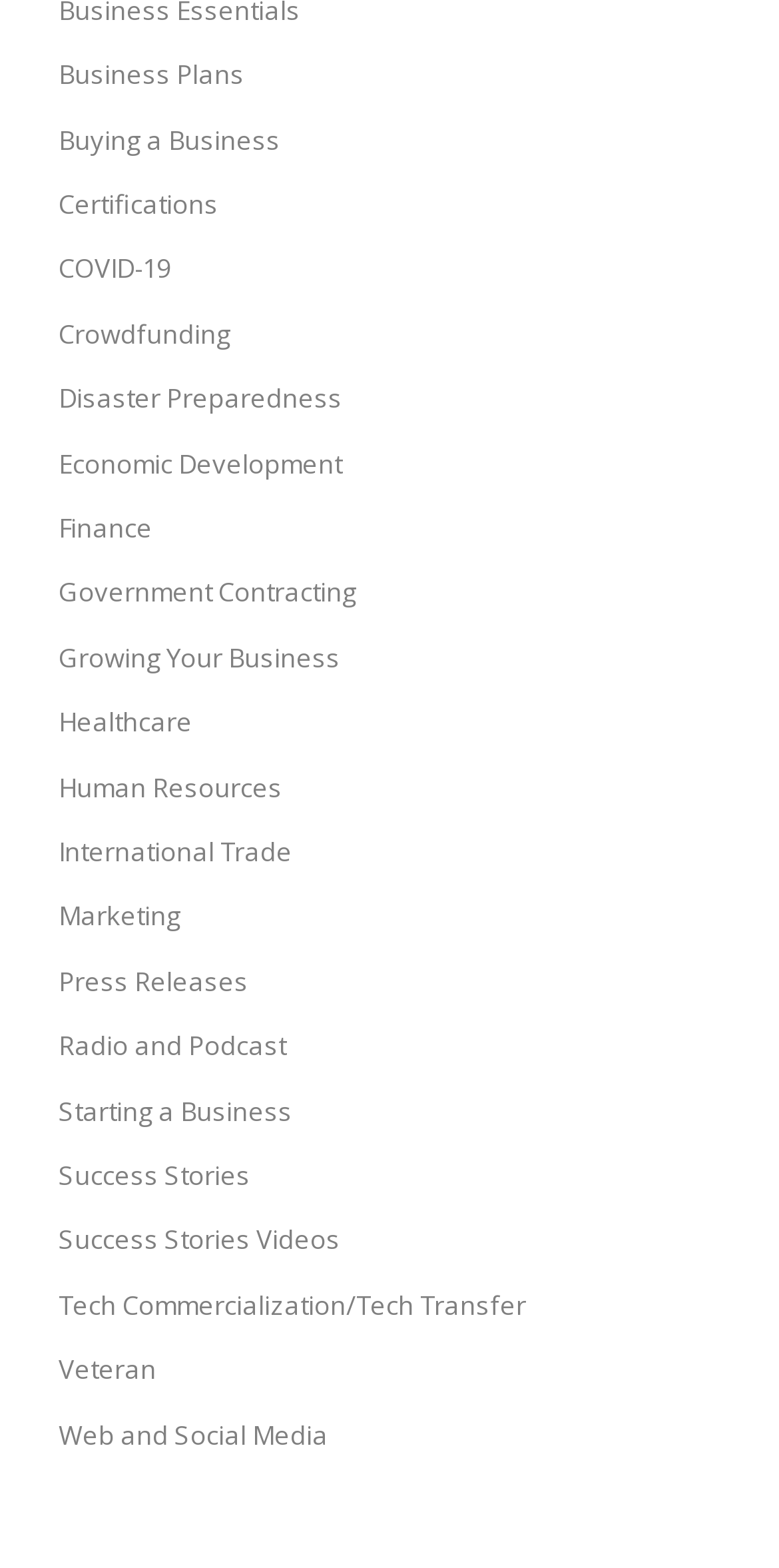Please specify the bounding box coordinates of the clickable region necessary for completing the following instruction: "Learn about Government Contracting". The coordinates must consist of four float numbers between 0 and 1, i.e., [left, top, right, bottom].

[0.075, 0.359, 0.925, 0.4]